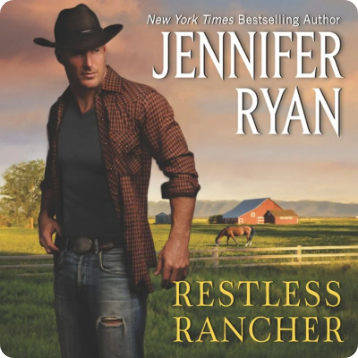Provide an in-depth description of the image.

The image features the cover of "Restless Rancher," a novel by New York Times bestselling author Jennifer Ryan. The artwork prominently displays a rugged man wearing a black cowboy hat and a checkered shirt, standing confidently against a picturesque ranch landscape. In the background, a horse grazes near a charming red barn, set against a serene sky. The title "RESTLESS RANCHER" is positioned at the bottom of the cover in bold yellow letters, while "JENNIFER RYAN" is displayed in prominent white text at the top. This captivating design reflects the themes of ranch life and adventure within the story.